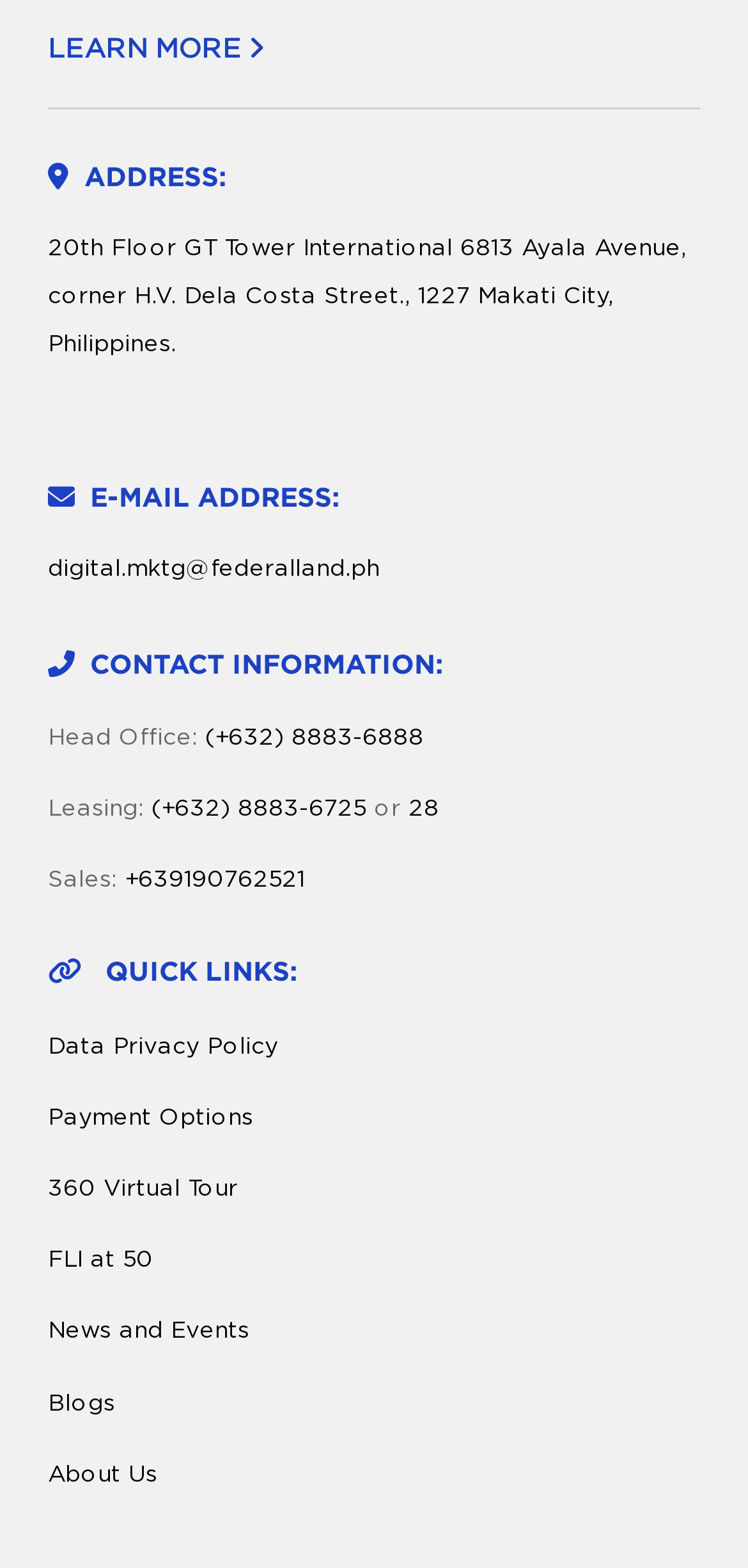Find the bounding box coordinates of the clickable area that will achieve the following instruction: "Send an email to the digital marketing team".

[0.064, 0.35, 0.508, 0.376]